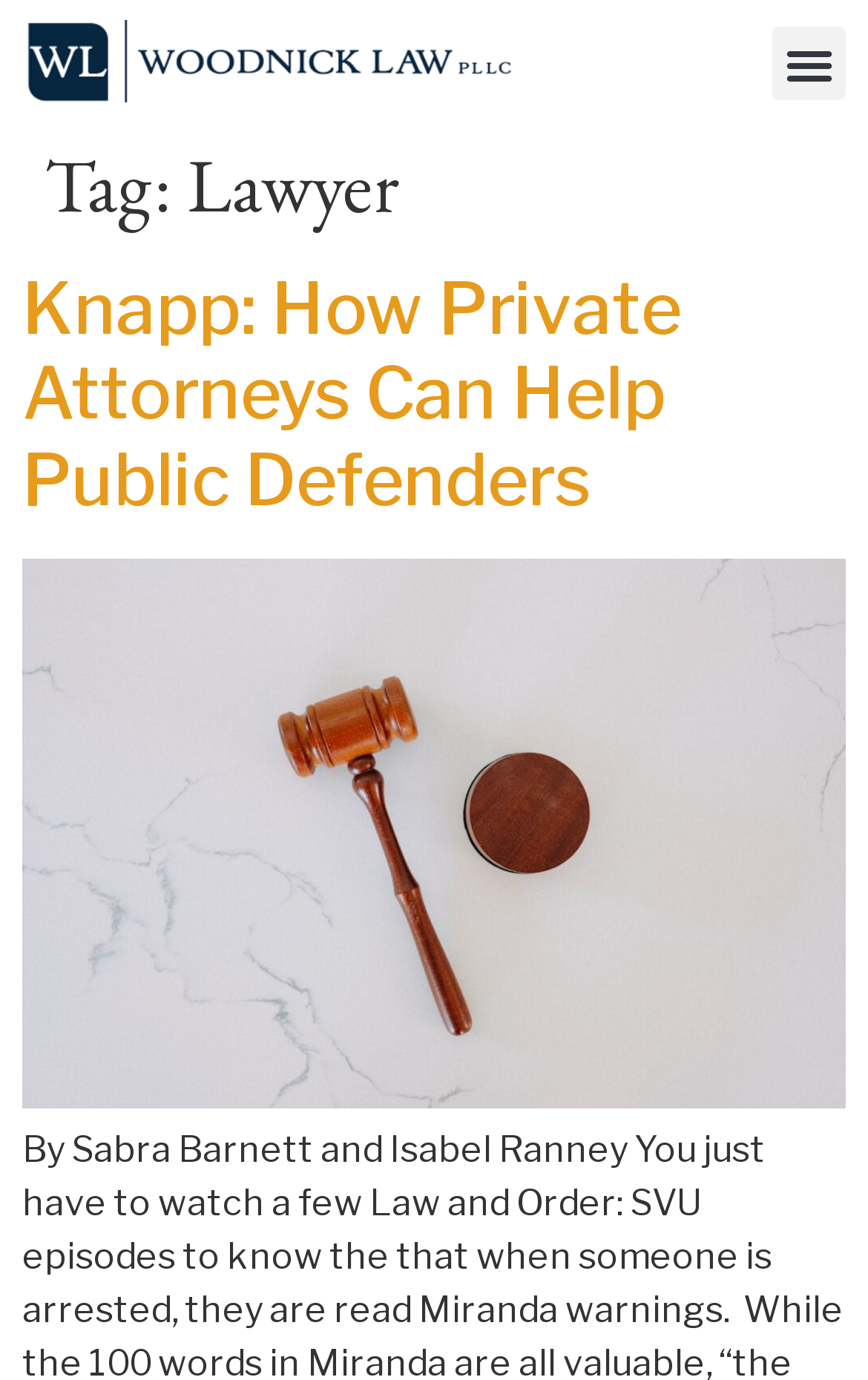Provide a thorough description of this webpage.

The webpage is about a lawyer, specifically woodnicklaw.com. At the top left of the page, there is a link. On the top right, there is a button labeled "Menu Toggle" which is not expanded. Below the button, there is a header section that spans the entire width of the page. Within the header, there are two headings. The first heading reads "Tag: Lawyer". The second heading is "Knapp: How Private Attorneys Can Help Public Defenders", which is a clickable link. There is another link at the bottom of the header section.